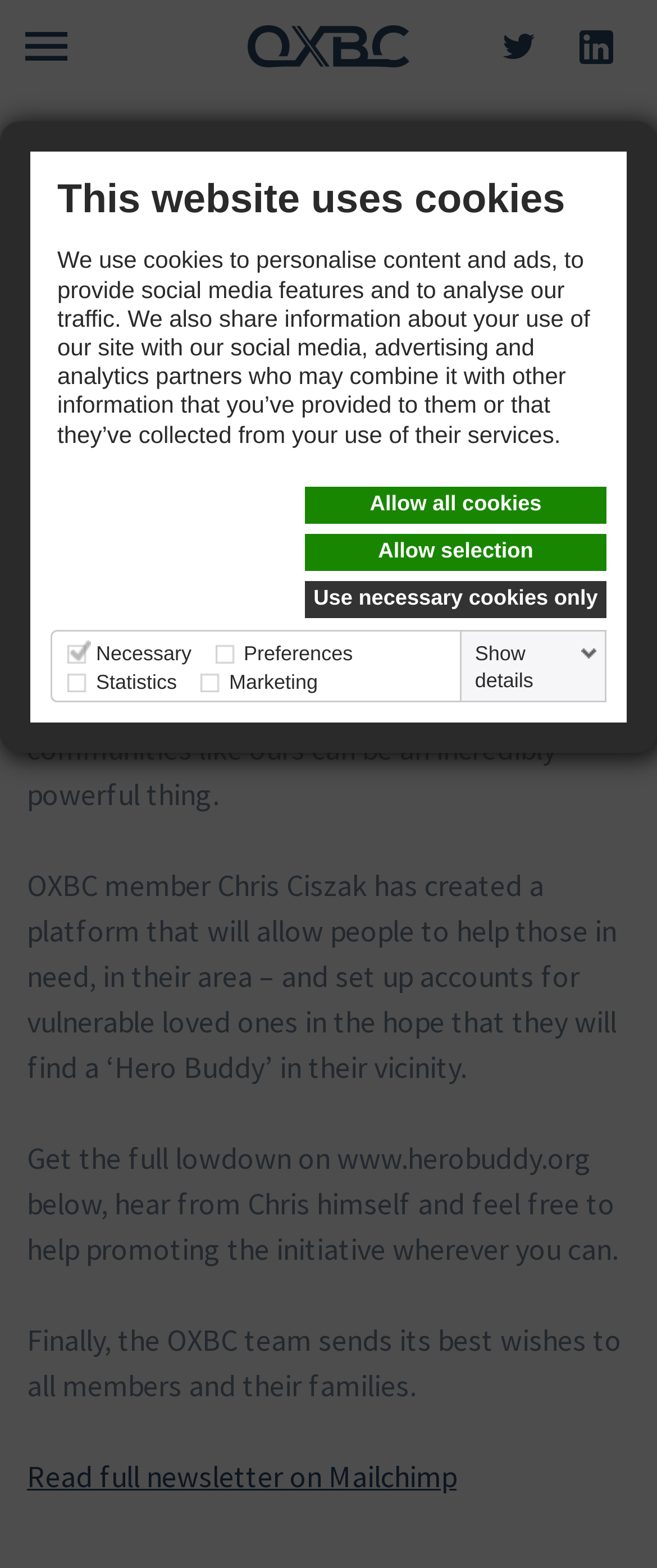Locate the headline of the webpage and generate its content.

OXBC Newsletter #24